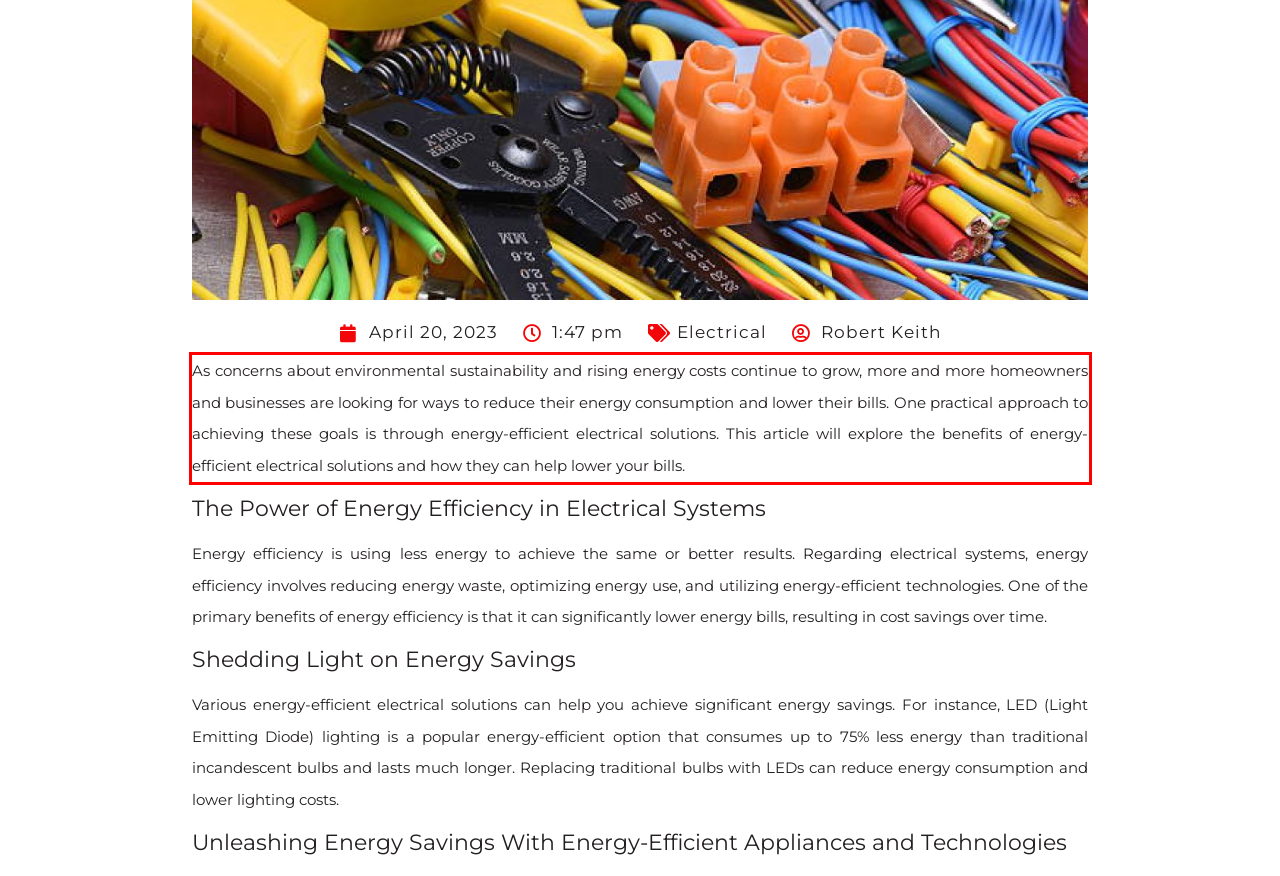Inspect the webpage screenshot that has a red bounding box and use OCR technology to read and display the text inside the red bounding box.

As concerns about environmental sustainability and rising energy costs continue to grow, more and more homeowners and businesses are looking for ways to reduce their energy consumption and lower their bills. One practical approach to achieving these goals is through energy-efficient electrical solutions. This article will explore the benefits of energy-efficient electrical solutions and how they can help lower your bills.